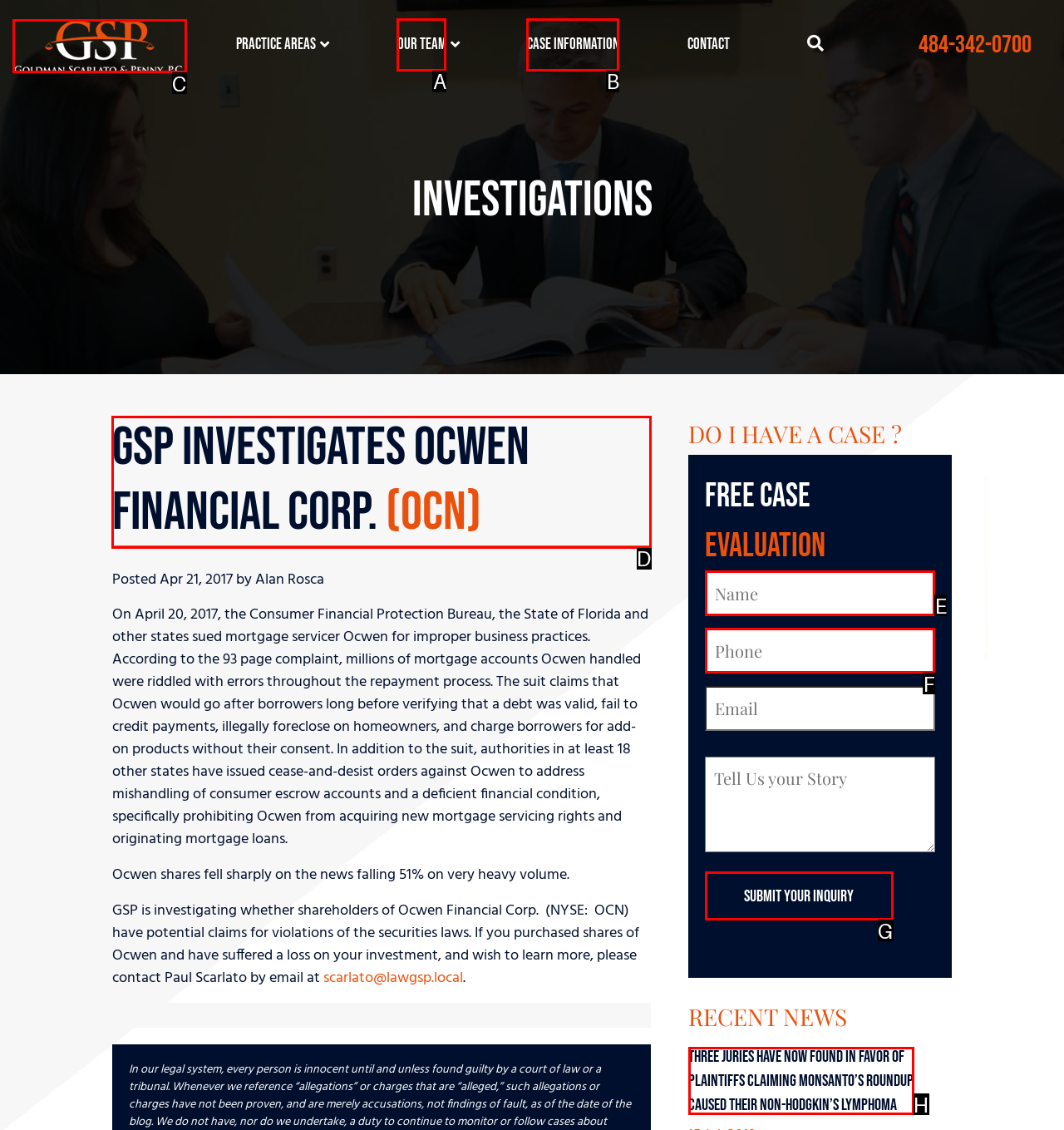Tell me which one HTML element I should click to complete the following task: Read more about the Ocwen Financial Corp. investigation Answer with the option's letter from the given choices directly.

D